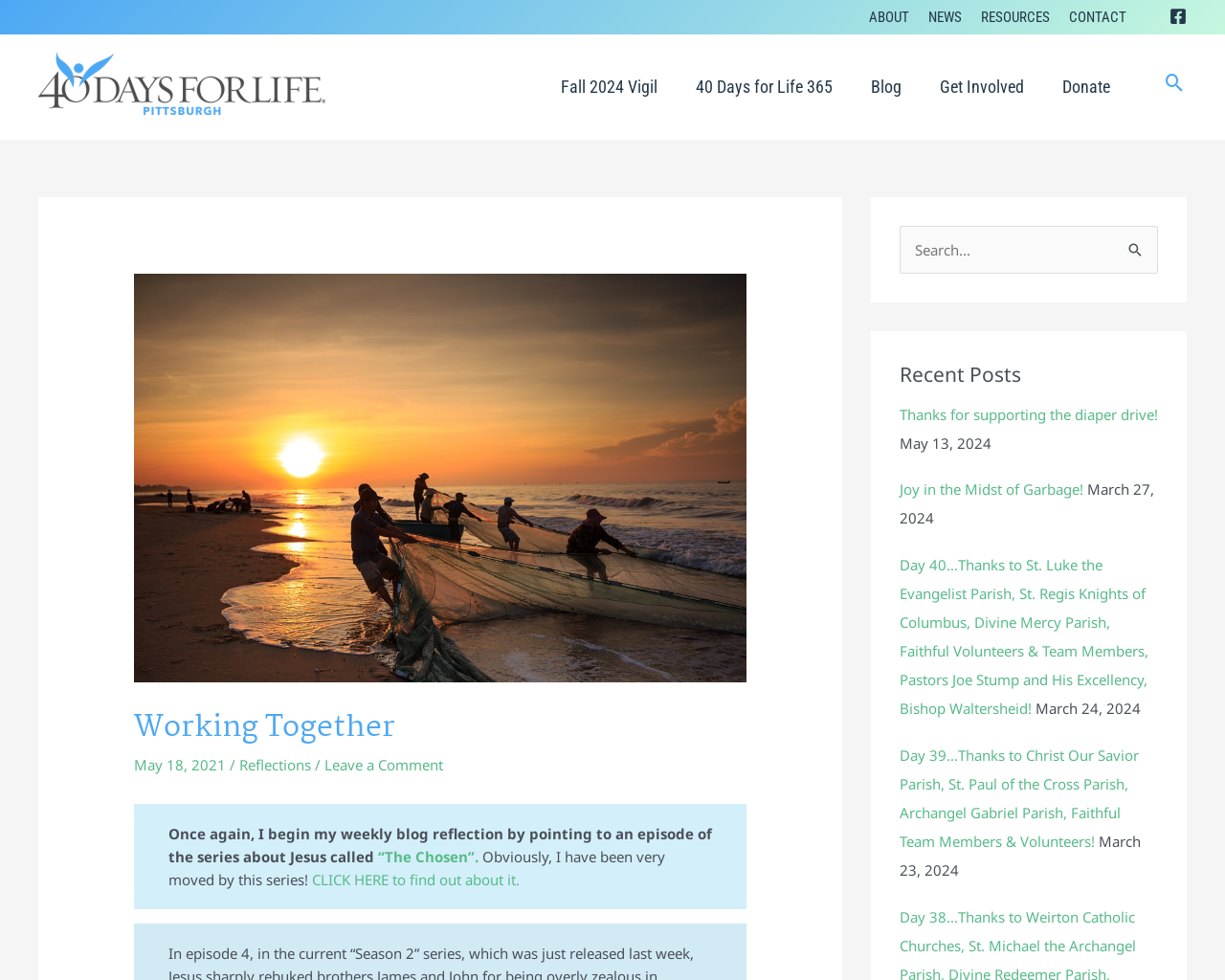Please find and report the bounding box coordinates of the element to click in order to perform the following action: "Search for something". The coordinates should be expressed as four float numbers between 0 and 1, in the format [left, top, right, bottom].

[0.734, 0.23, 0.945, 0.279]